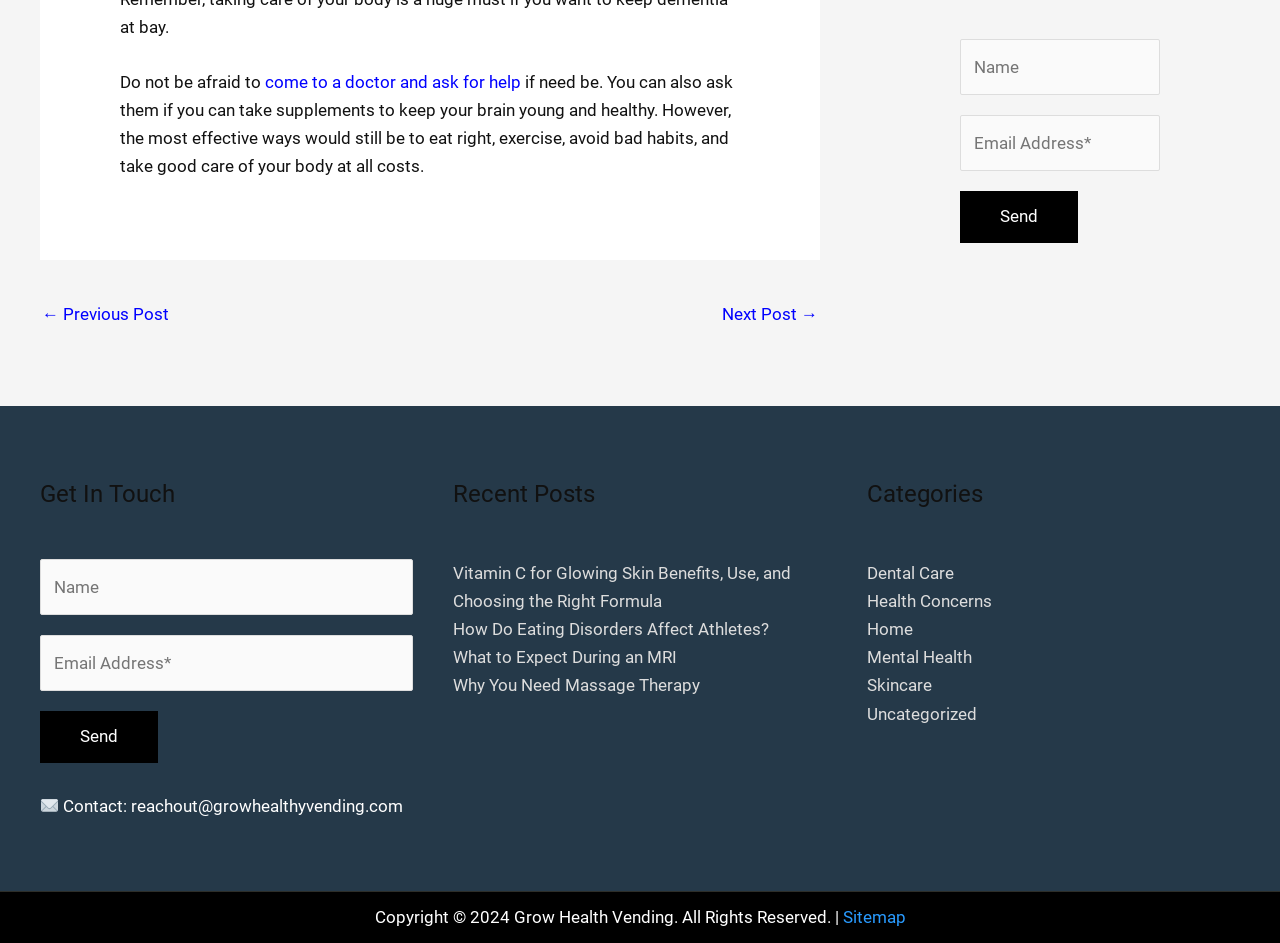Locate the bounding box coordinates of the element I should click to achieve the following instruction: "go to the 'Next Post'".

[0.564, 0.314, 0.639, 0.356]